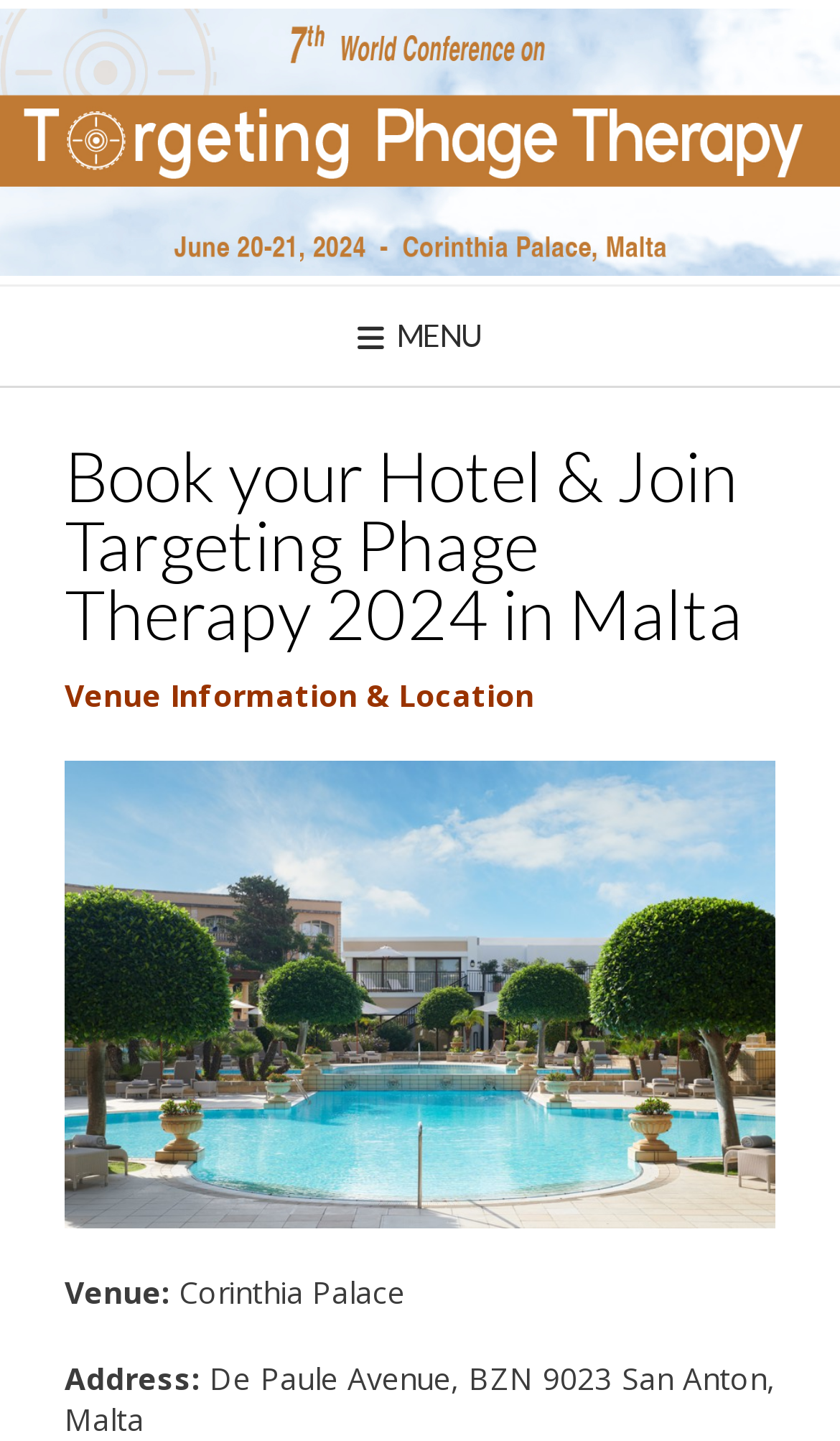What is the event name?
Kindly give a detailed and elaborate answer to the question.

The event name can be found in the header section of the webpage where it is written as 'Book your Hotel & Join Targeting Phage Therapy 2024 in Malta'.